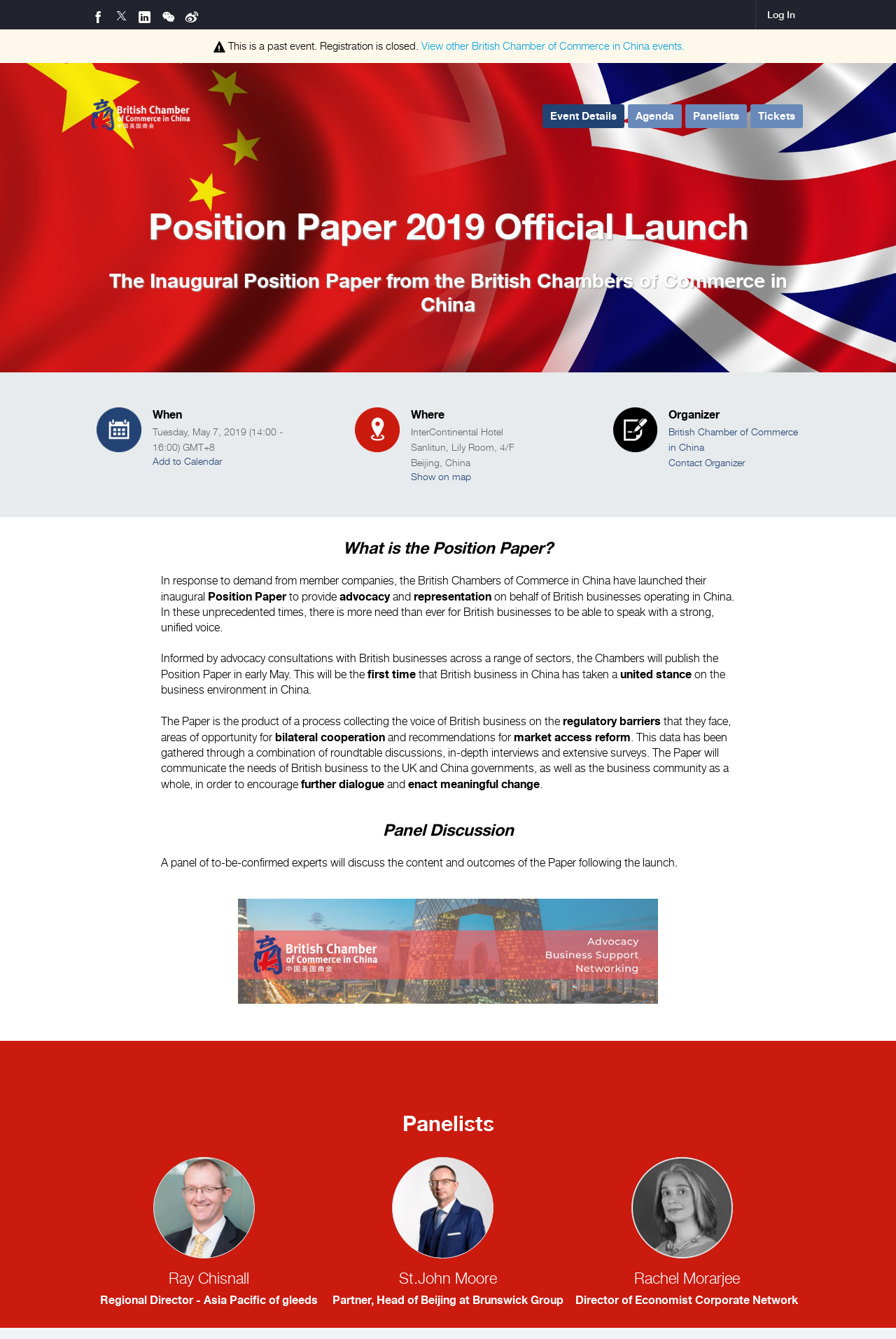Determine the bounding box coordinates of the area to click in order to meet this instruction: "Click the British Chamber of Commerce in China logo".

[0.1, 0.091, 0.215, 0.1]